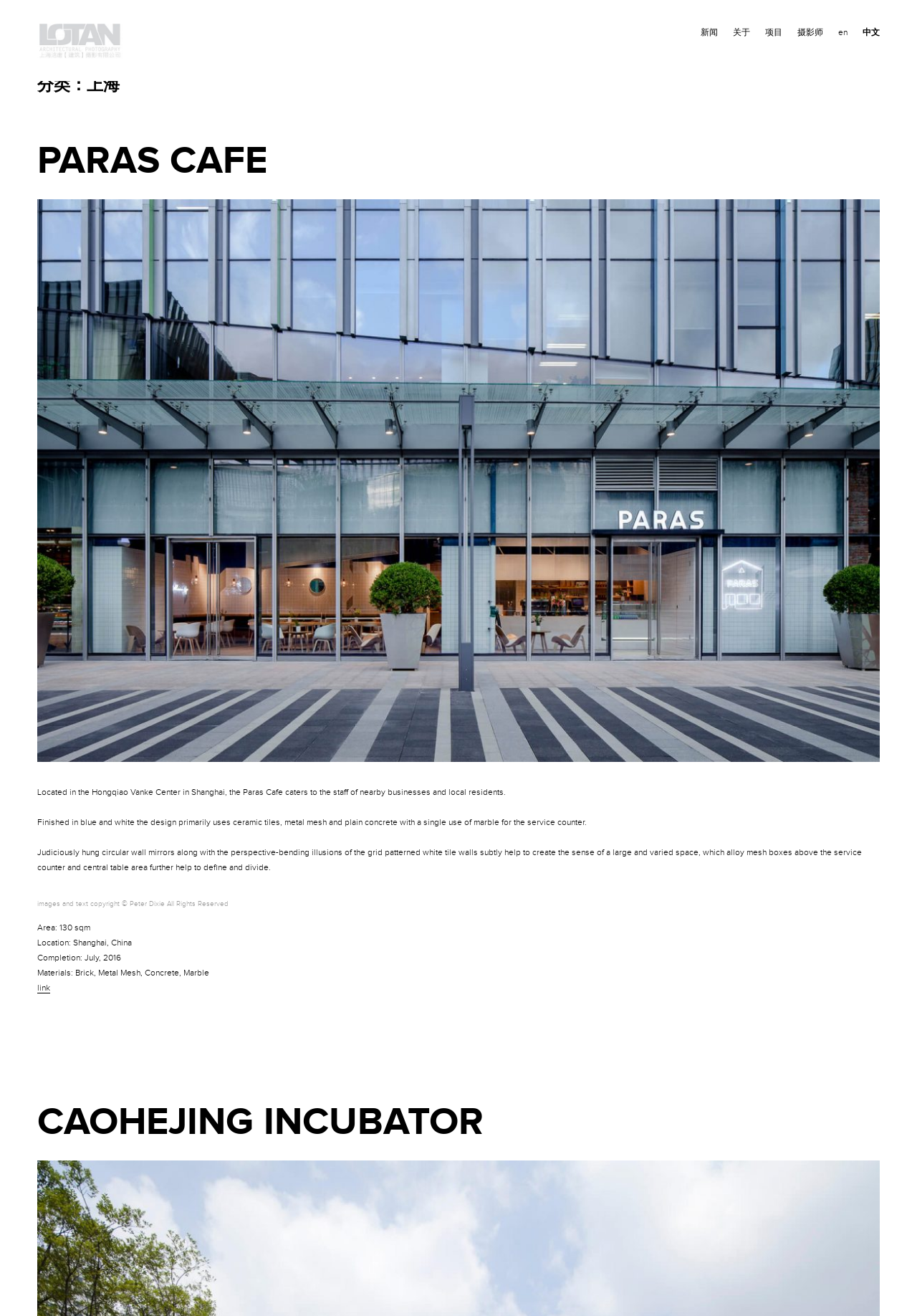Find the bounding box coordinates of the element you need to click on to perform this action: 'click the 'en' link'. The coordinates should be represented by four float values between 0 and 1, in the format [left, top, right, bottom].

[0.906, 0.016, 0.932, 0.033]